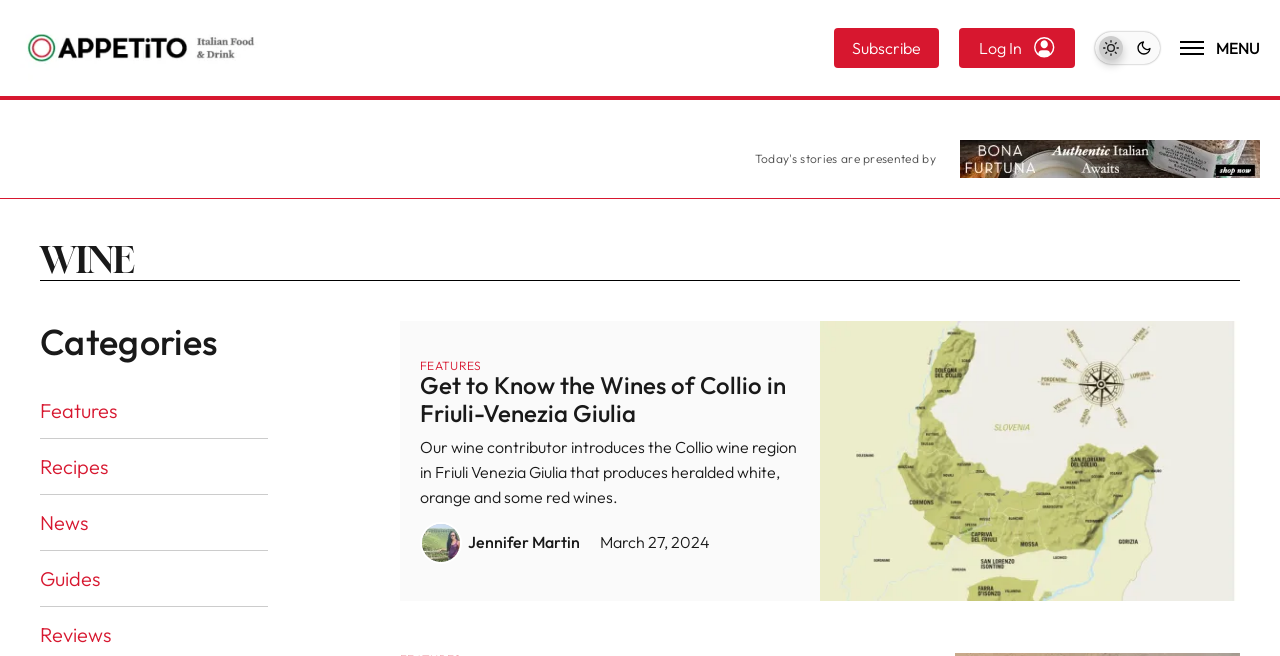When was the article 'Get to Know the Wines of Collio in Friuli-Venezia Giulia' published?
Using the information from the image, answer the question thoroughly.

The publication date of the article can be determined by looking at the text 'March 27, 2024' at the bottom of the article, which suggests that the article was published on that date.